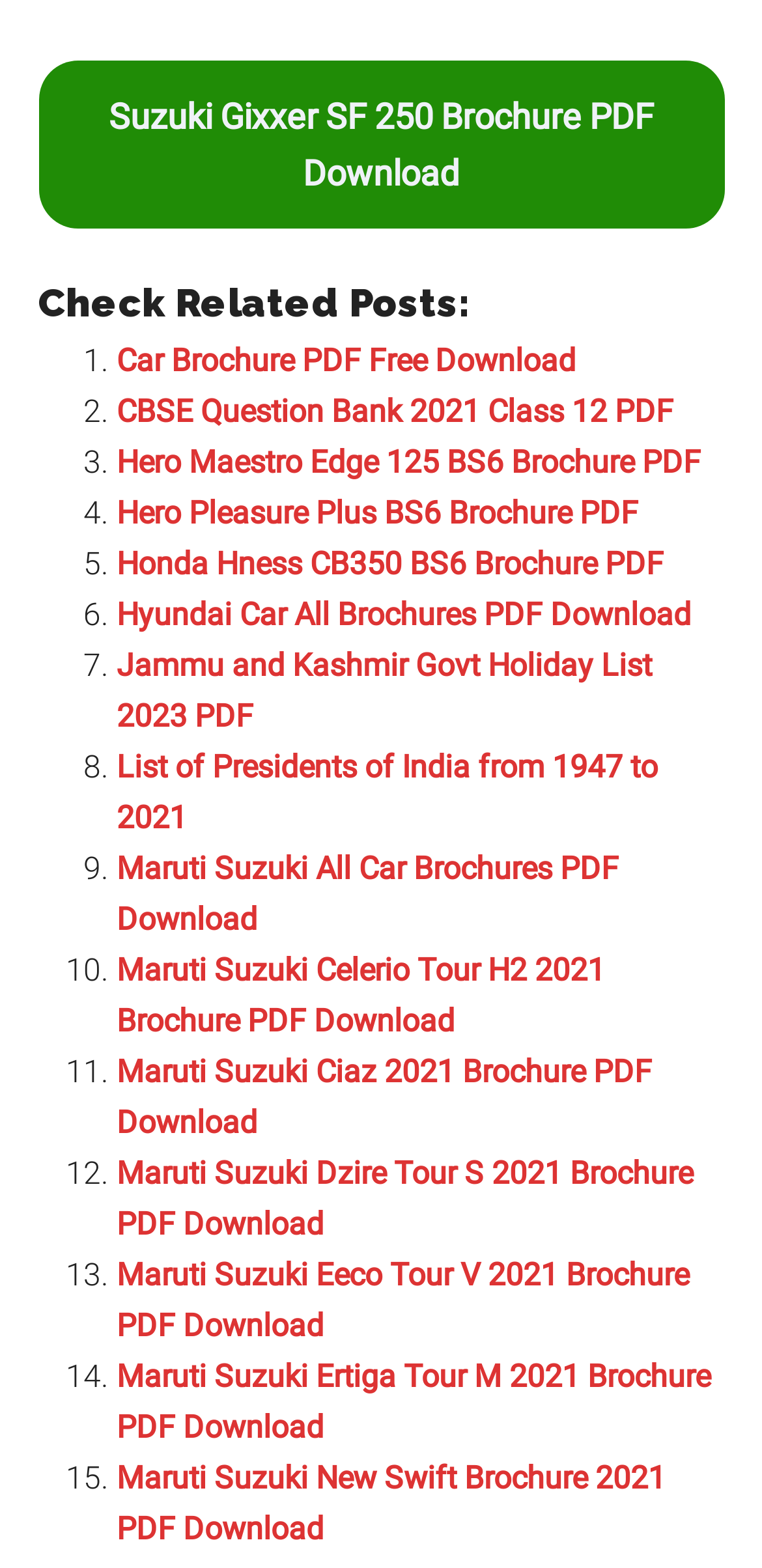Determine the bounding box coordinates of the target area to click to execute the following instruction: "Access Maruti Suzuki Celerio Tour H2 2021 Brochure PDF Download."

[0.153, 0.607, 0.794, 0.663]